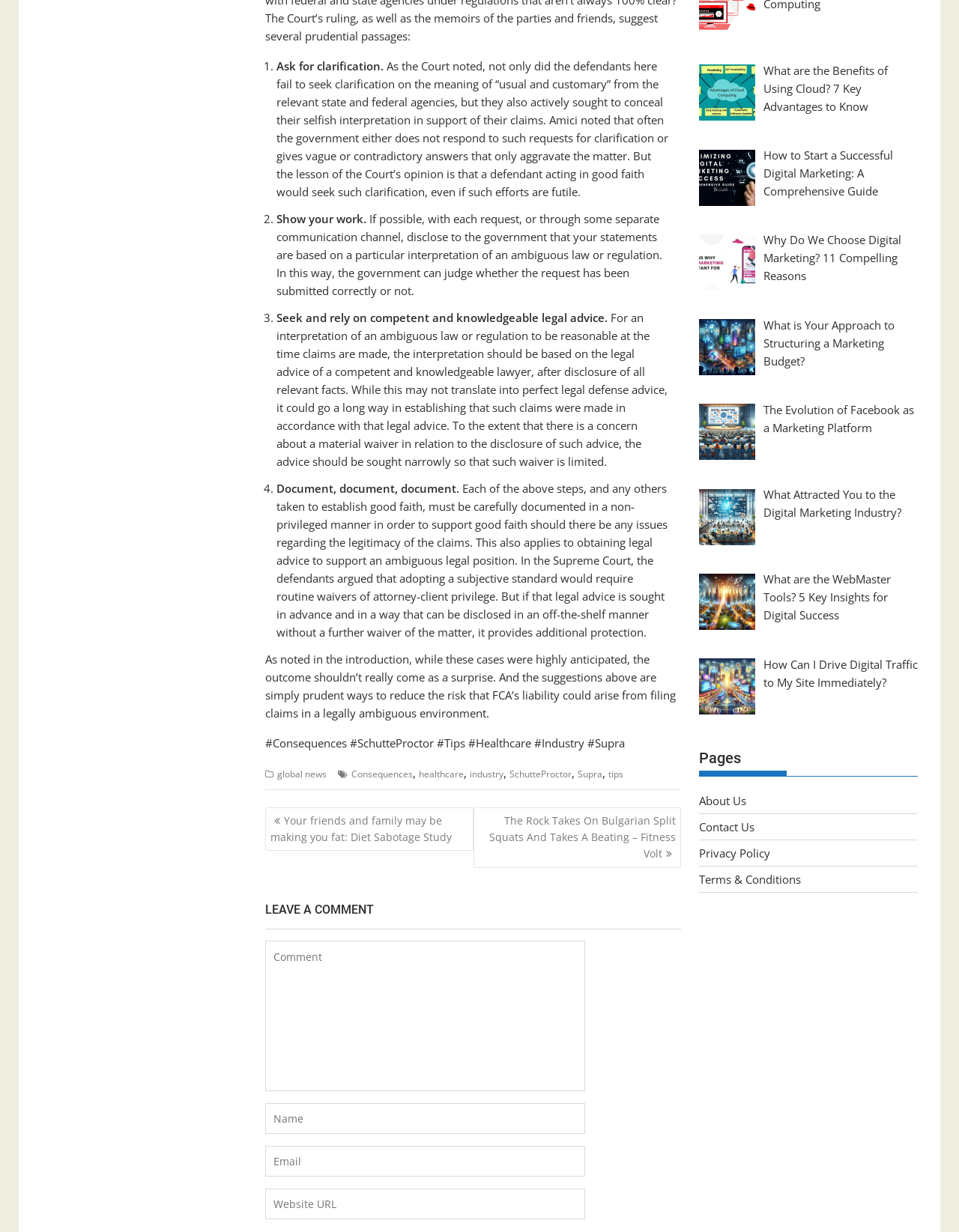What is the tone of the webpage?
Provide a detailed and well-explained answer to the question.

The tone of the webpage is informative, as it provides guidance and tips on how to reduce the risk of FCA's liability. The language used is formal and objective, indicating that the purpose of the webpage is to educate or inform readers rather than to persuade or entertain them.